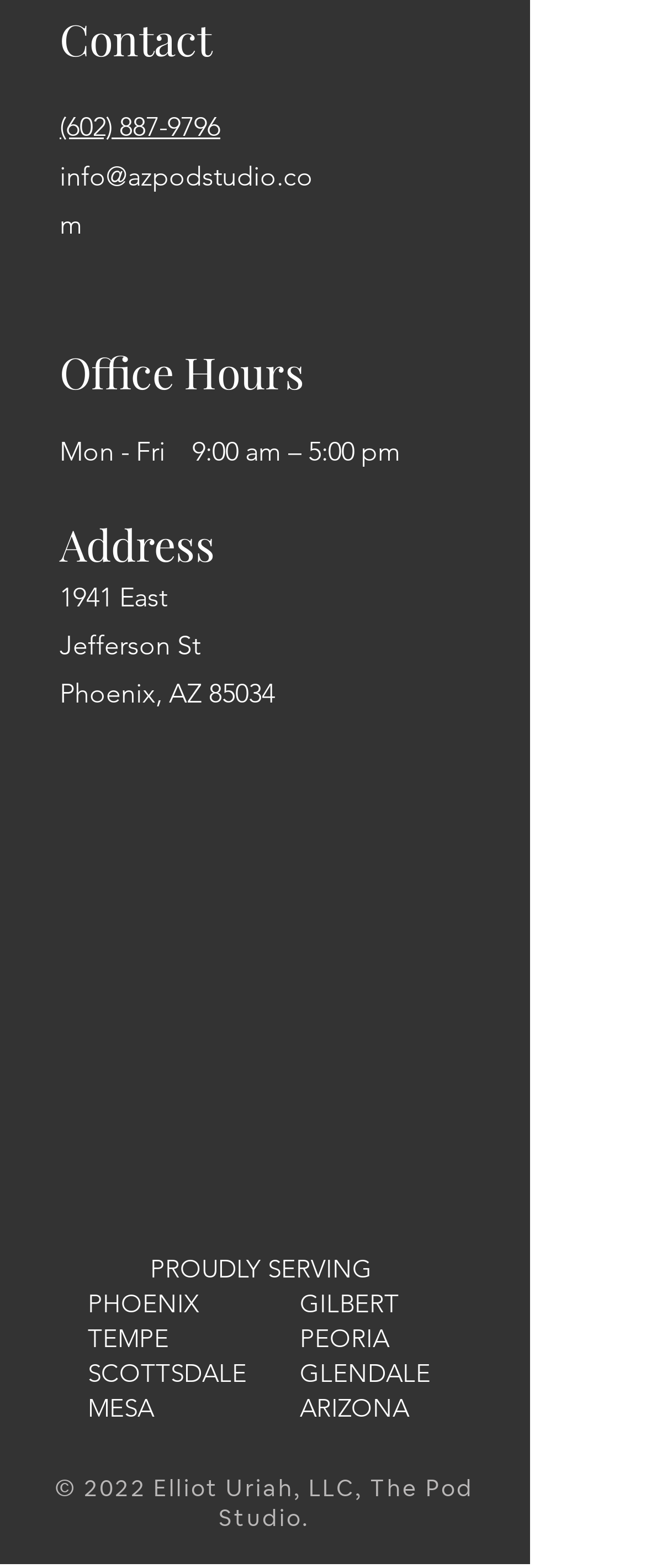Please answer the following question using a single word or phrase: 
What are the office hours?

Mon - Fri, 9:00 am – 5:00 pm